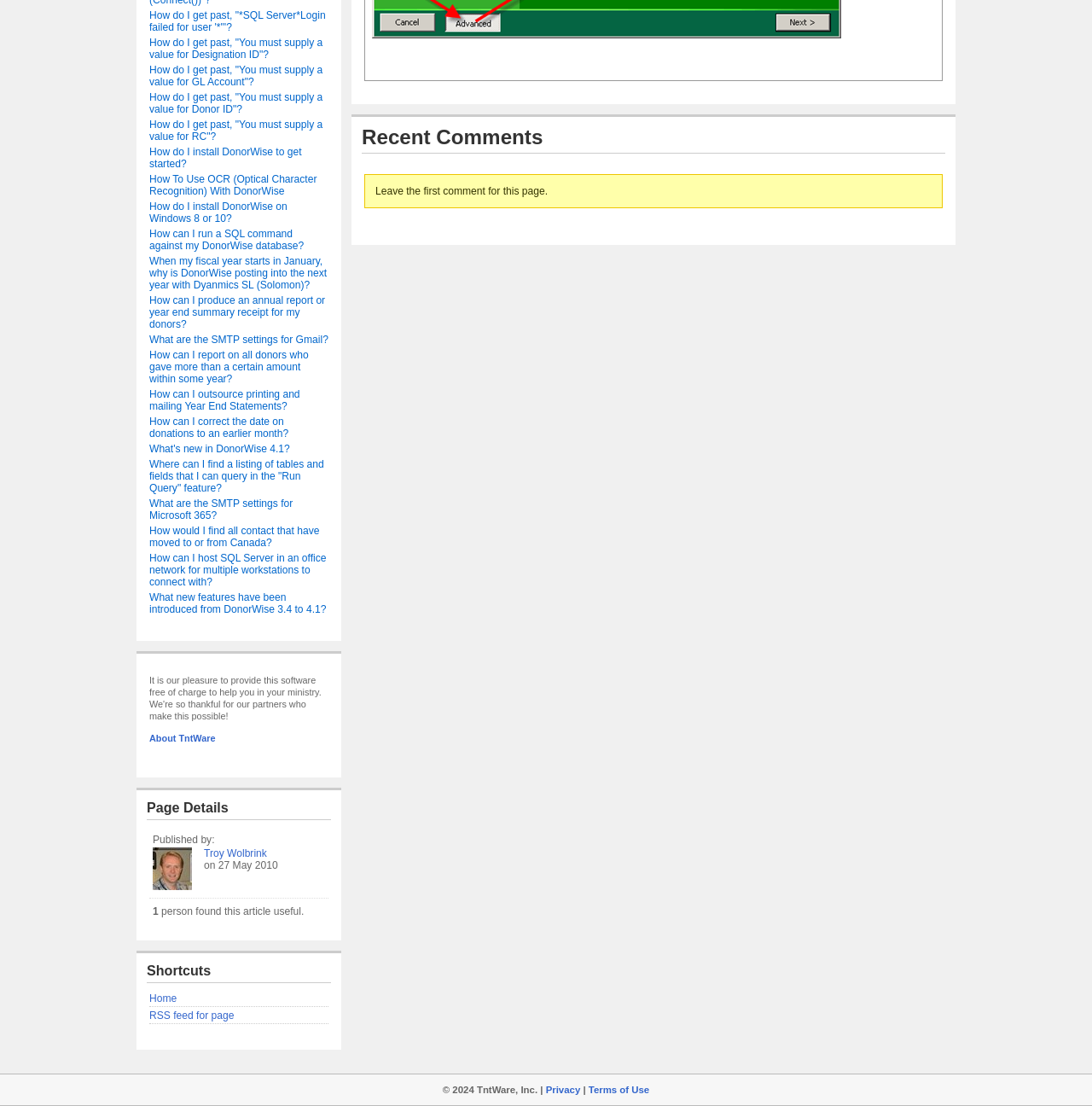Given the element description RSS feed for page, identify the bounding box coordinates for the UI element on the webpage screenshot. The format should be (top-left x, top-left y, bottom-right x, bottom-right y), with values between 0 and 1.

[0.137, 0.913, 0.214, 0.924]